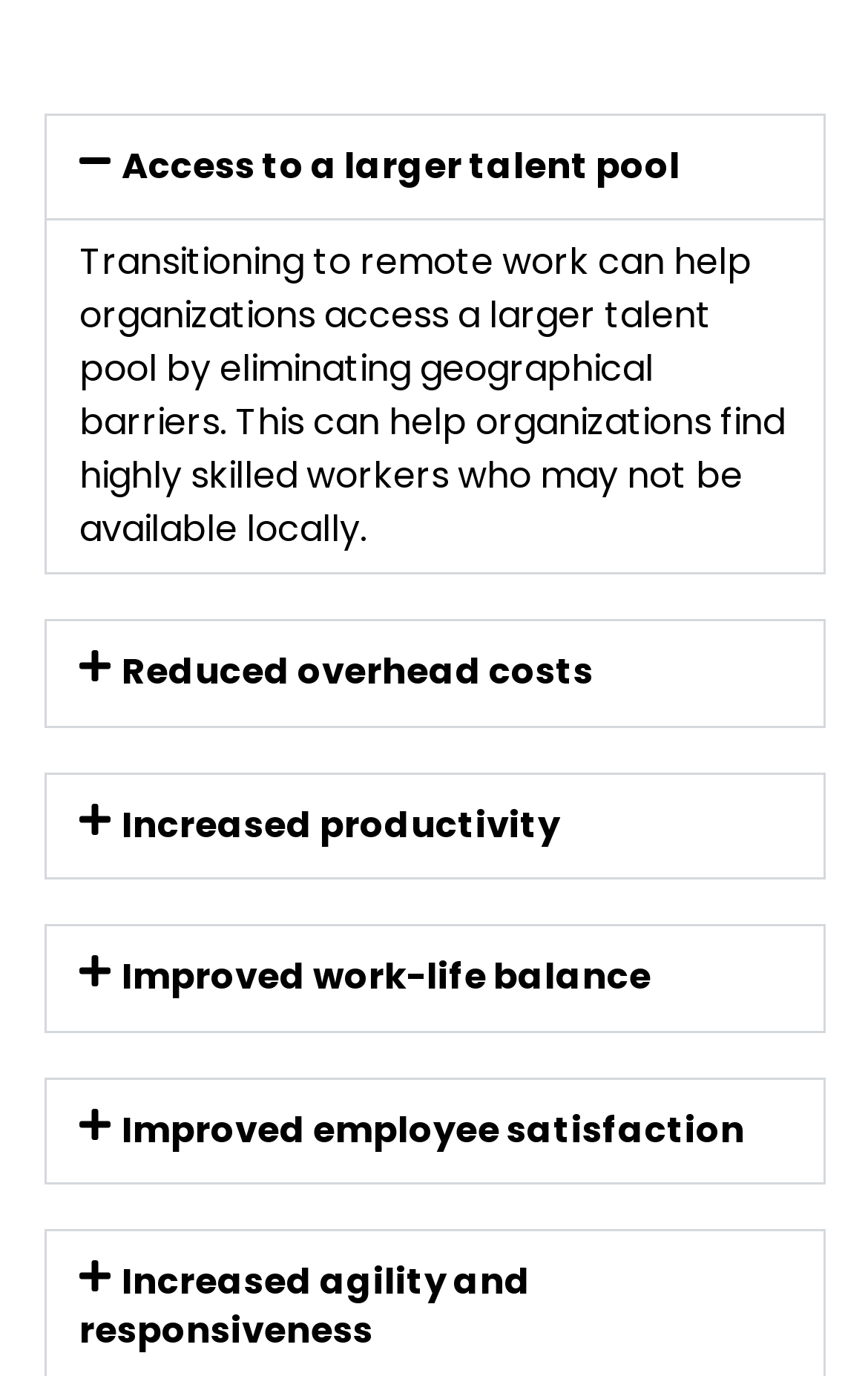What is the last benefit of remote work mentioned?
From the screenshot, supply a one-word or short-phrase answer.

Improved employee satisfaction